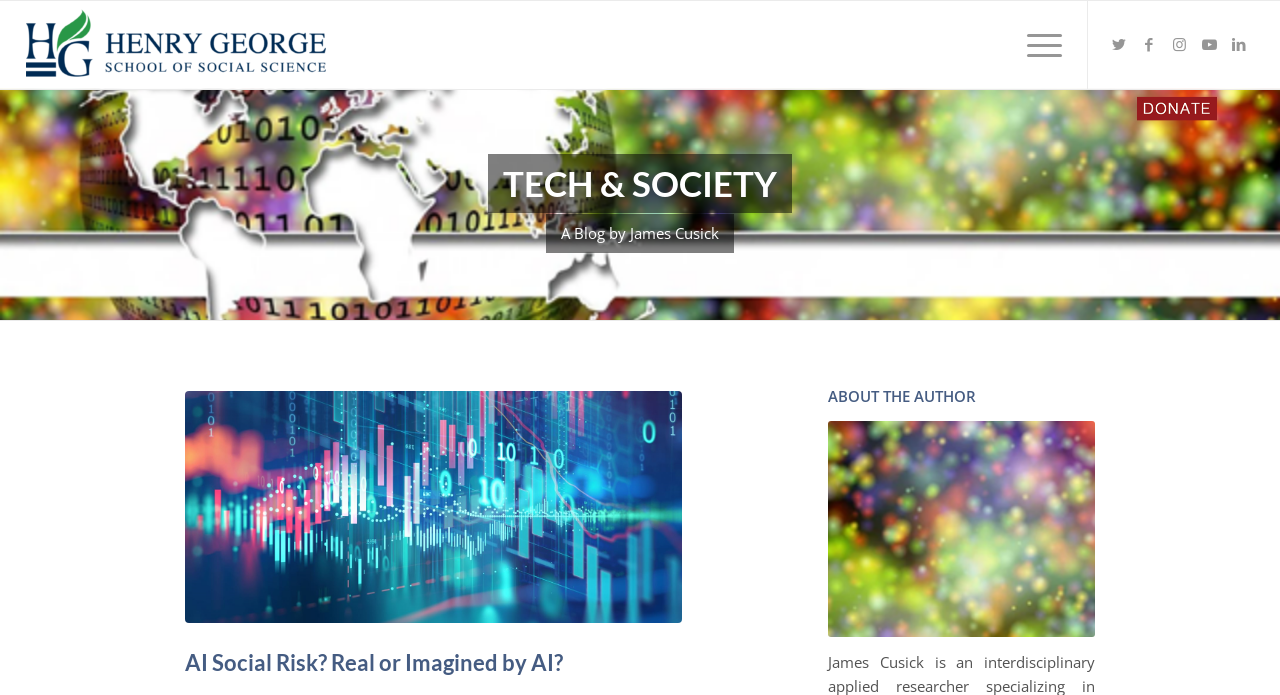Determine the bounding box coordinates of the clickable region to execute the instruction: "learn about AI Social Risk". The coordinates should be four float numbers between 0 and 1, denoted as [left, top, right, bottom].

[0.145, 0.933, 0.44, 0.972]